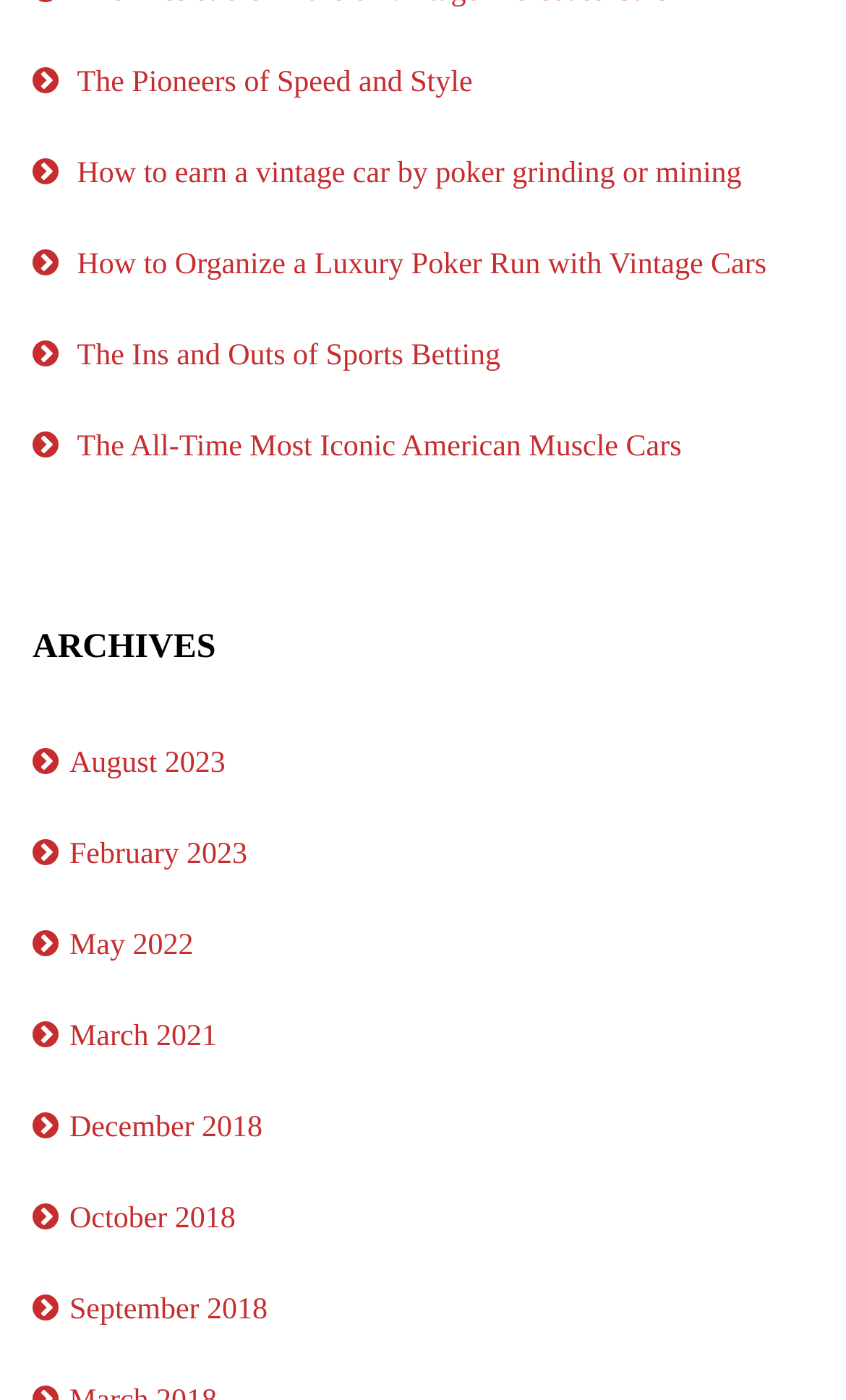Find the bounding box coordinates of the element you need to click on to perform this action: 'View 'August 2023' archives'. The coordinates should be represented by four float values between 0 and 1, in the format [left, top, right, bottom].

[0.082, 0.535, 0.267, 0.558]